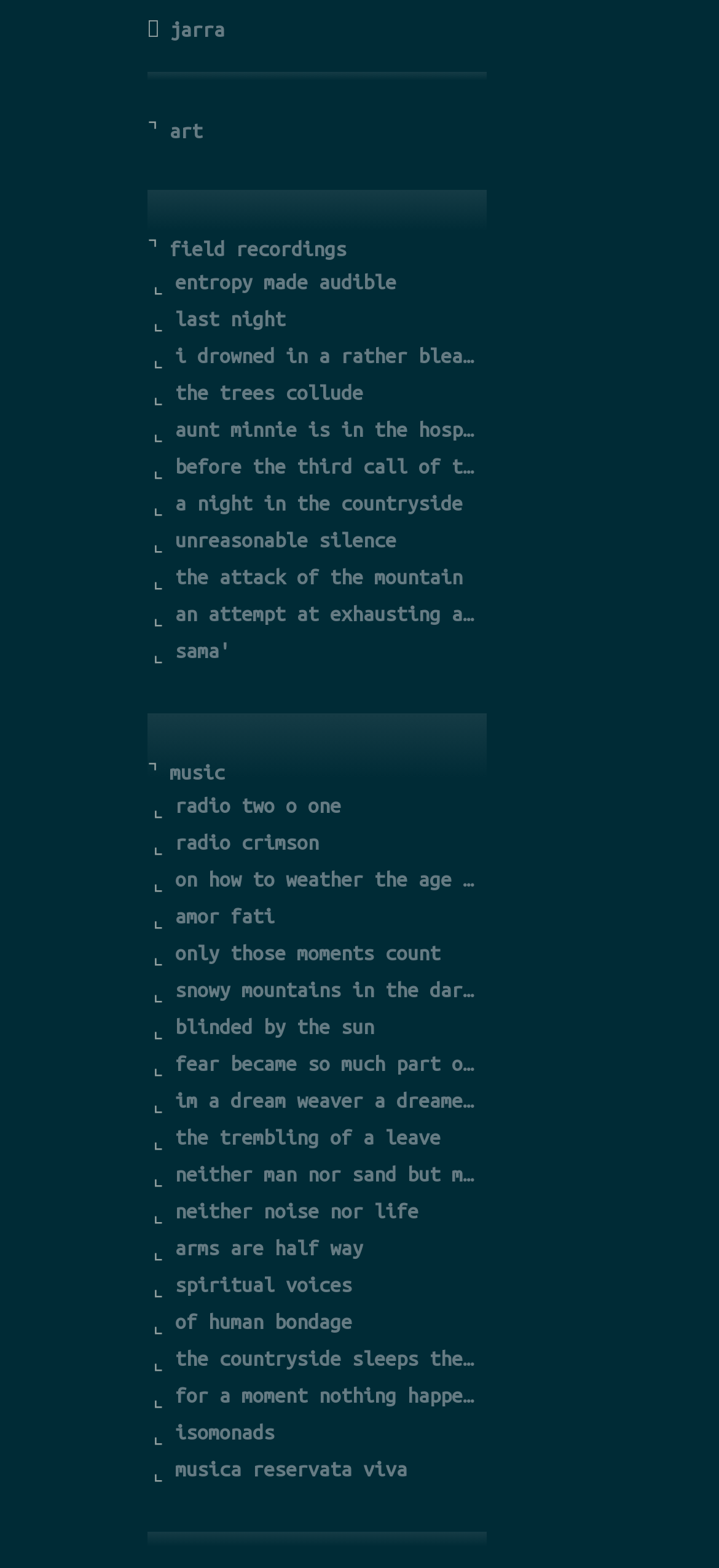Using the description: "field recordings", identify the bounding box of the corresponding UI element in the screenshot.

[0.239, 0.152, 0.485, 0.166]